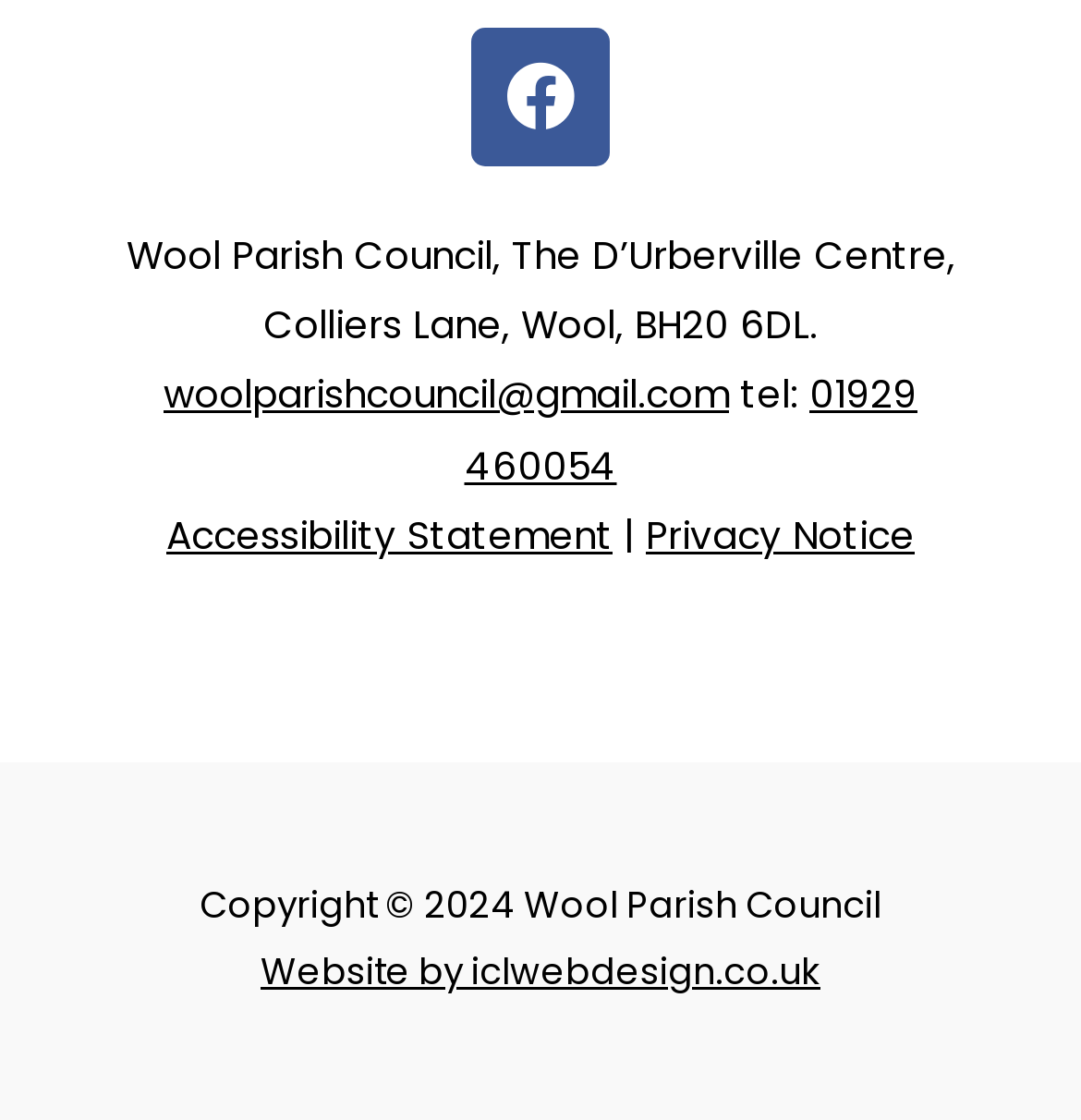Identify the bounding box of the HTML element described here: "Facebook". Provide the coordinates as four float numbers between 0 and 1: [left, top, right, bottom].

[0.436, 0.024, 0.564, 0.147]